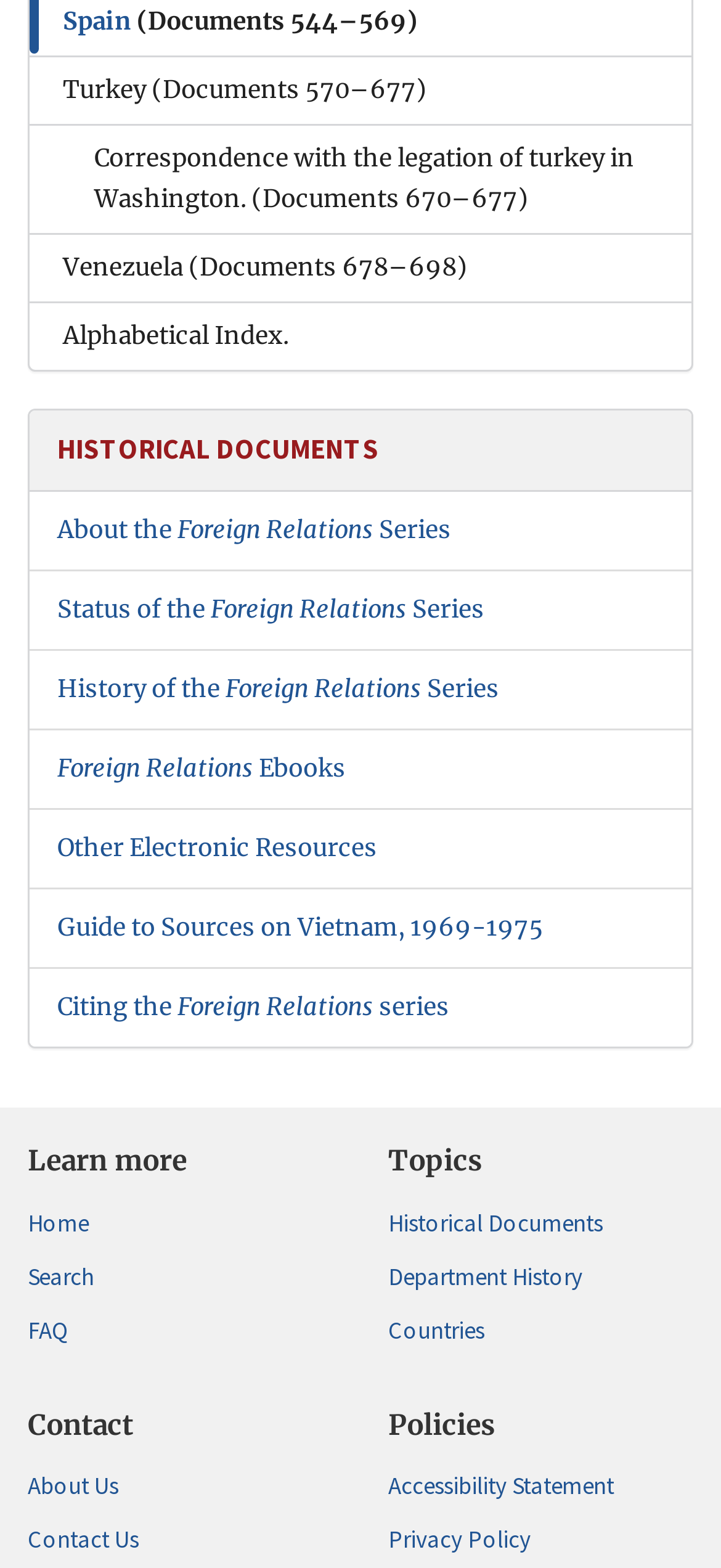Answer in one word or a short phrase: 
How many links are under 'Contact'?

2